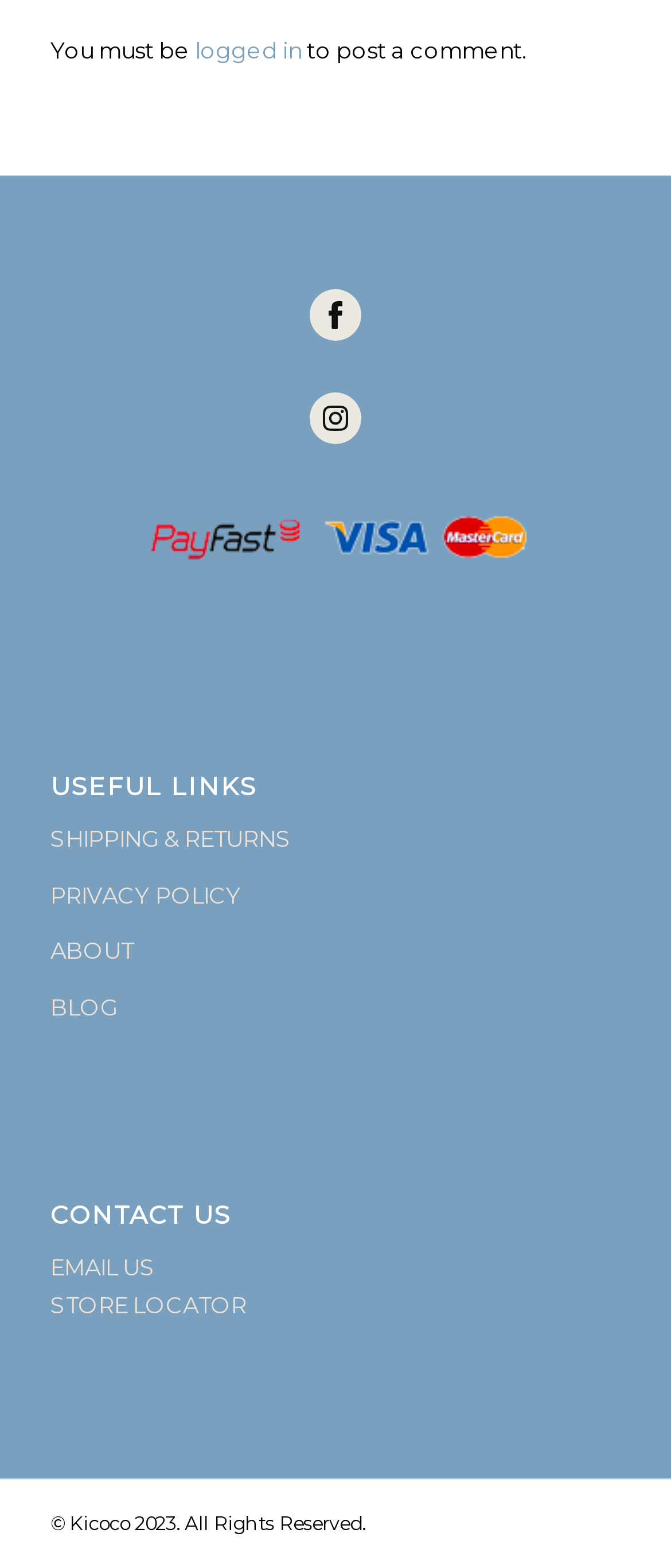Please answer the following question using a single word or phrase: 
What is required to post a comment?

logged in